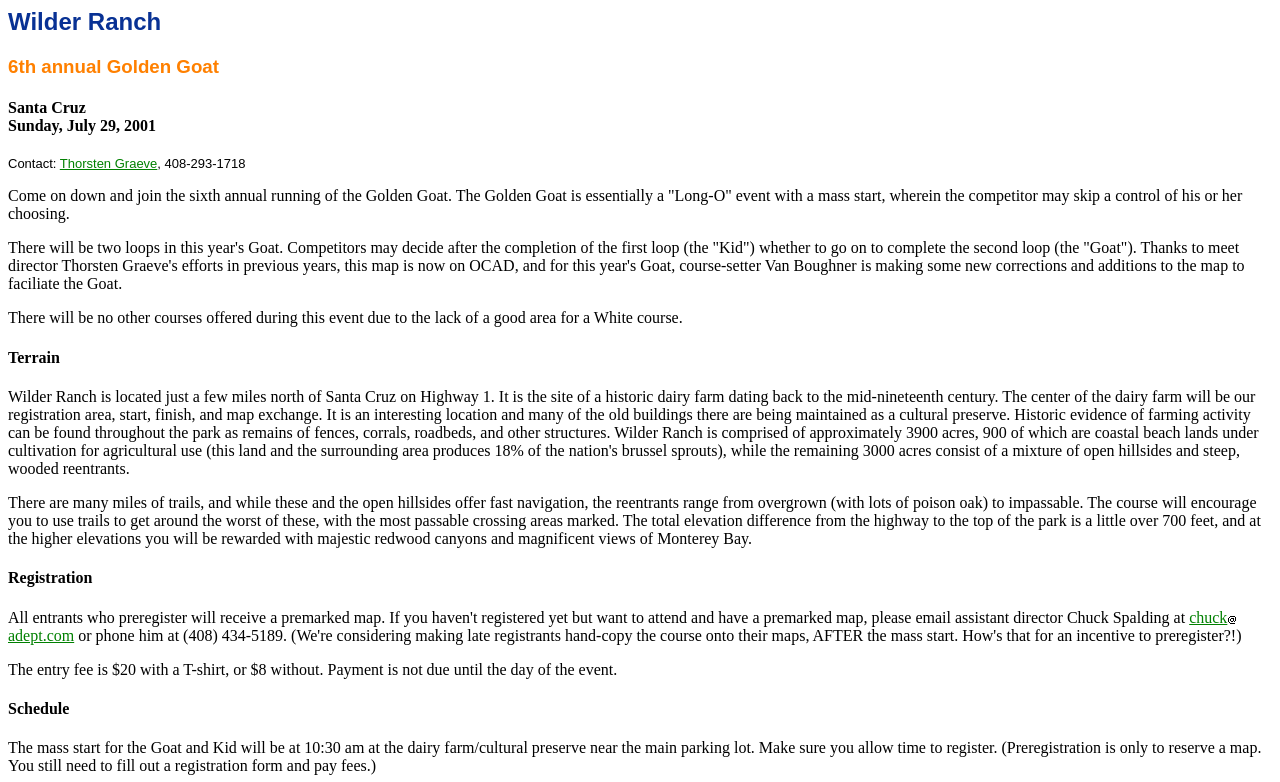Give a one-word or one-phrase response to the question: 
What is the name of the event?

Wilder Ranch